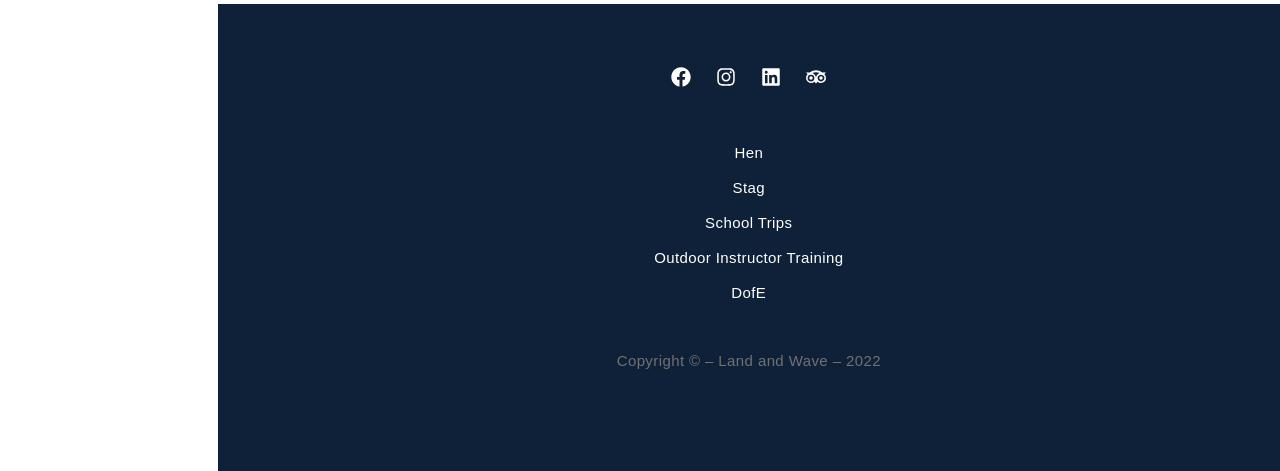Determine the bounding box coordinates of the clickable region to carry out the instruction: "Learn more about 'Cardiovascular Disease'".

None